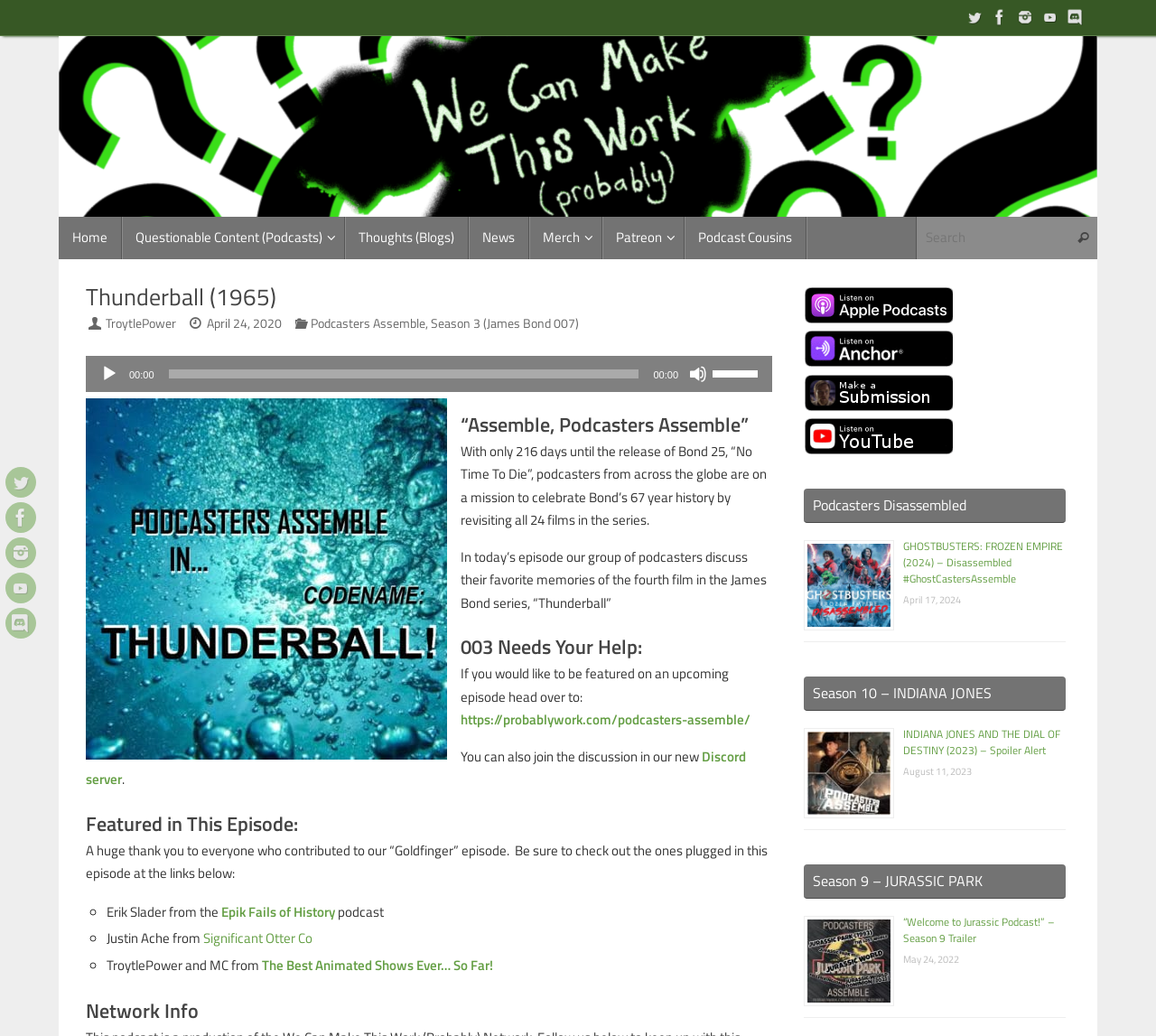Given the element description, predict the bounding box coordinates in the format (top-left x, top-left y, bottom-right x, bottom-right y), using floating point numbers between 0 and 1: Thoughts (Blogs)

[0.298, 0.209, 0.405, 0.25]